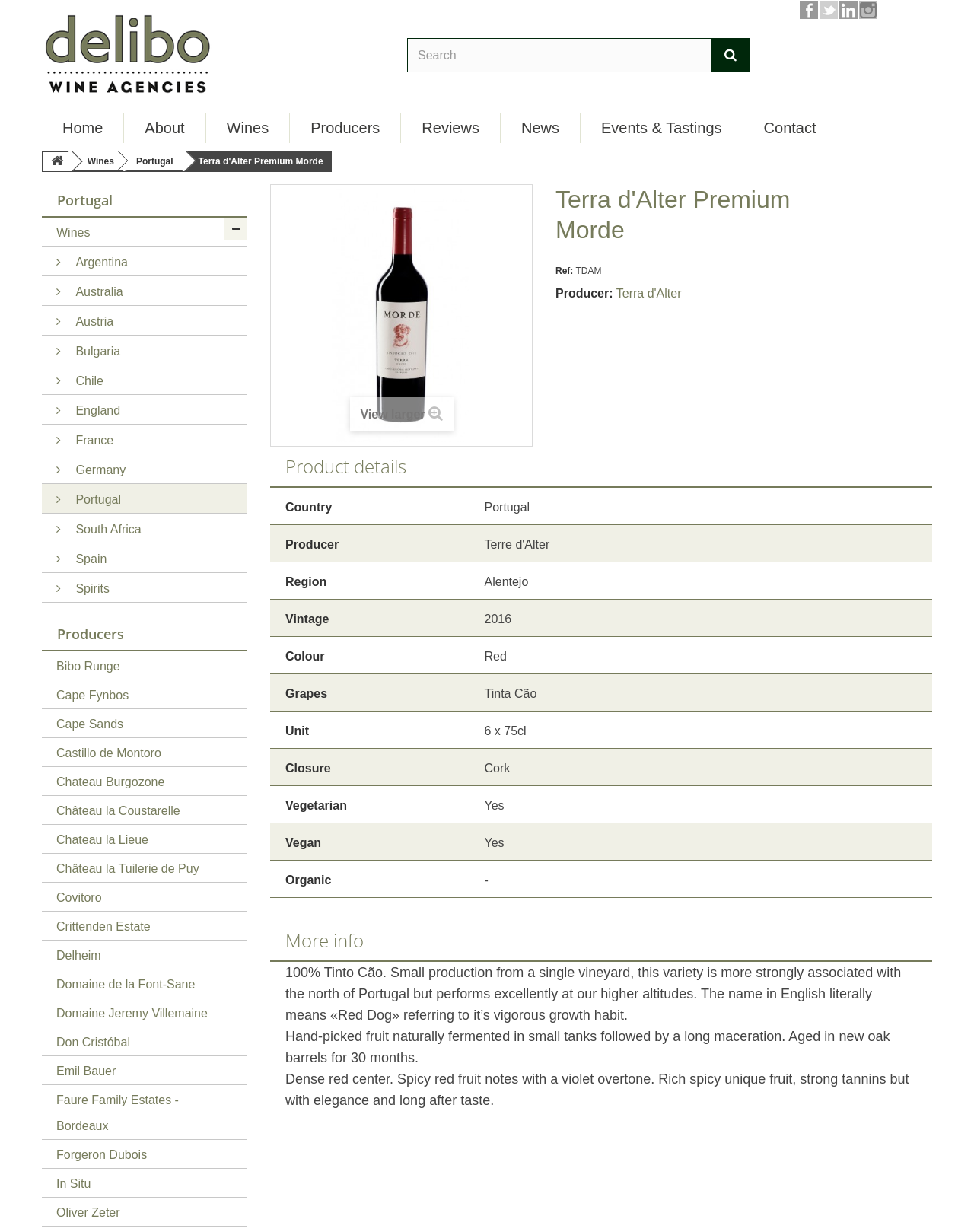Bounding box coordinates are given in the format (top-left x, top-left y, bottom-right x, bottom-right y). All values should be floating point numbers between 0 and 1. Provide the bounding box coordinate for the UI element described as: Domaine de la Font-Sane

[0.043, 0.787, 0.254, 0.809]